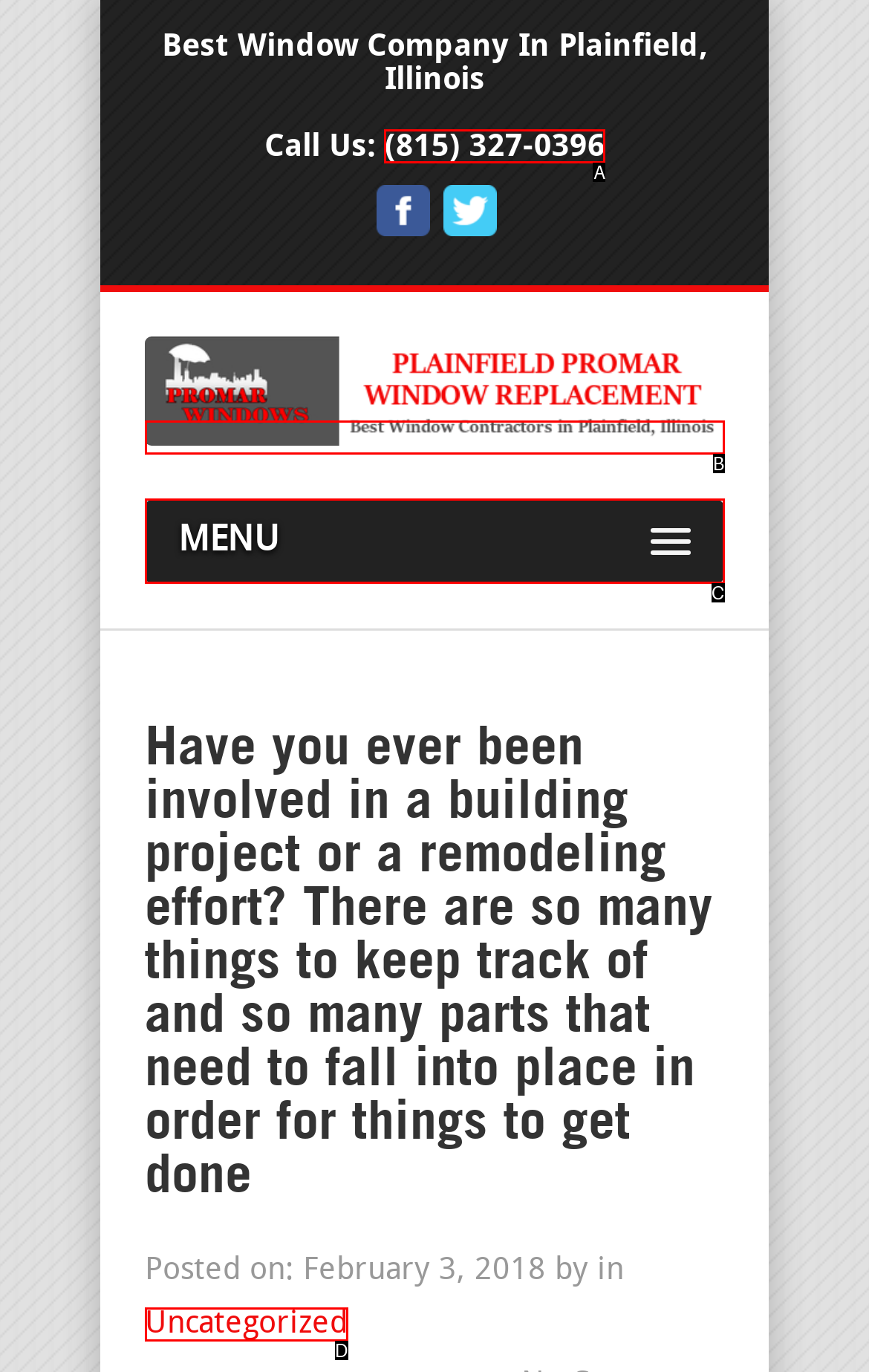Given the element description: Primary Menu
Pick the letter of the correct option from the list.

None